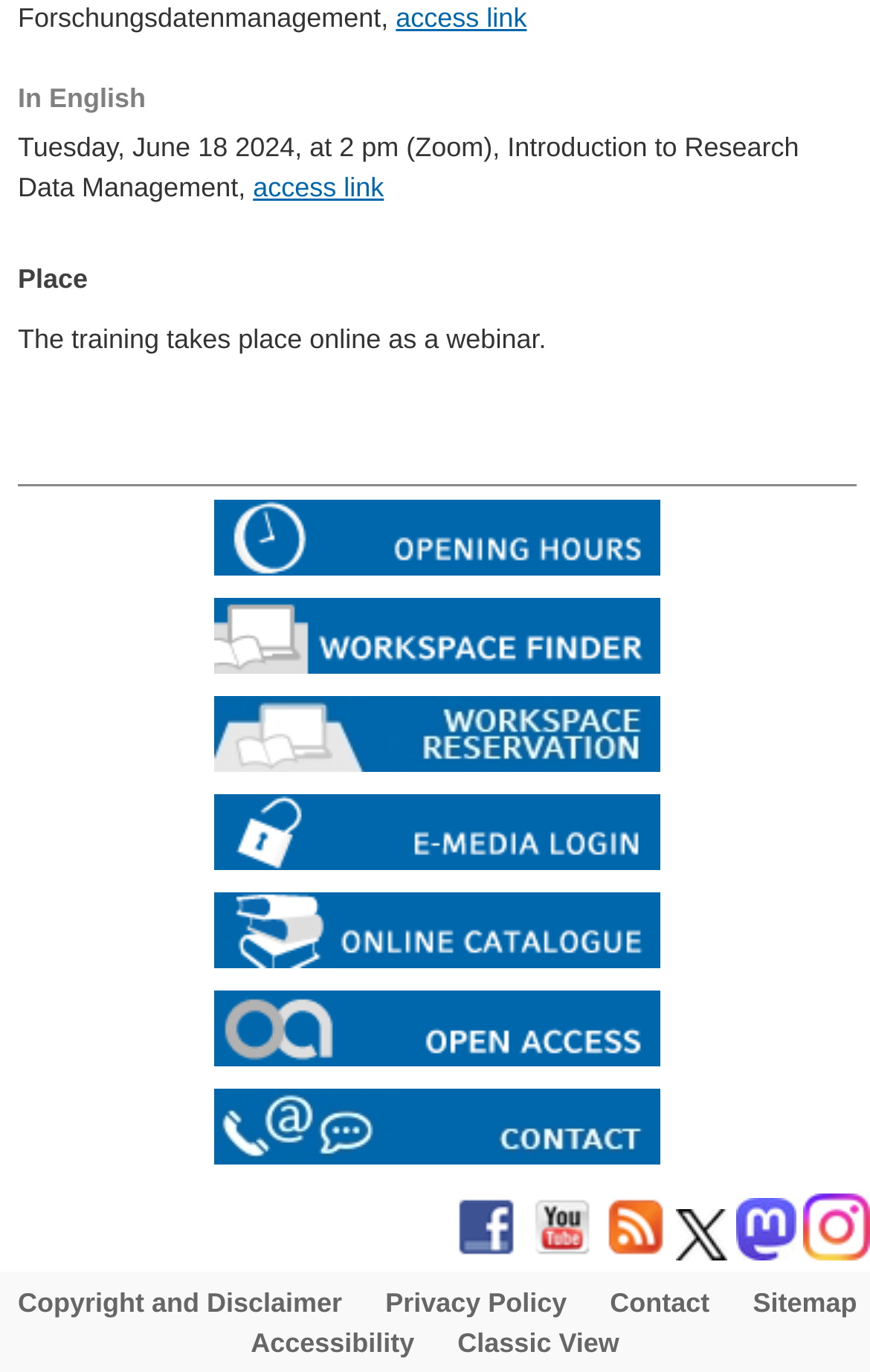Given the element description: "title="Find us on Facebook"", predict the bounding box coordinates of the UI element it refers to, using four float numbers between 0 and 1, i.e., [left, top, right, bottom].

[0.521, 0.9, 0.598, 0.923]